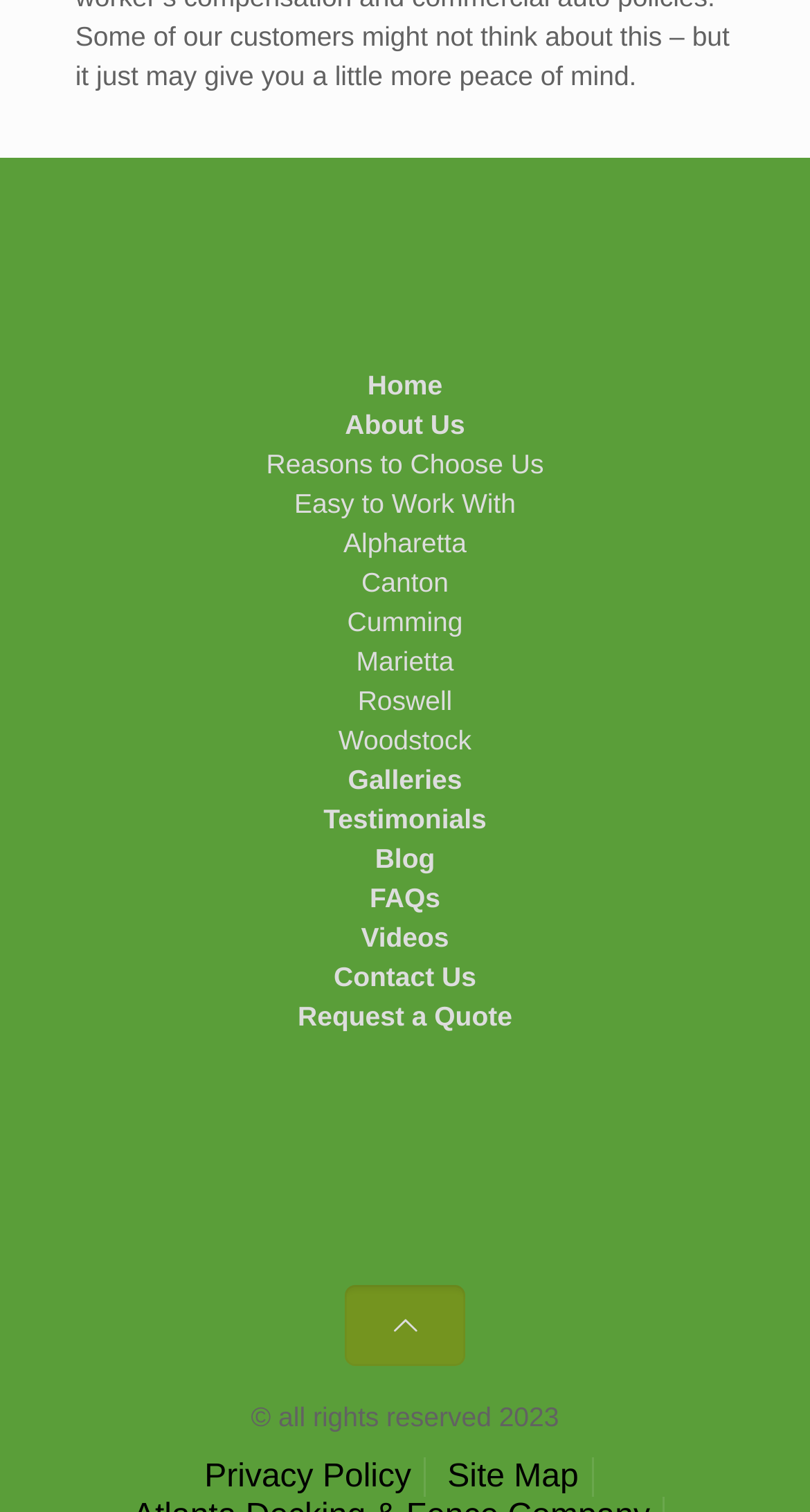Determine the coordinates of the bounding box for the clickable area needed to execute this instruction: "read about us".

[0.426, 0.27, 0.574, 0.291]